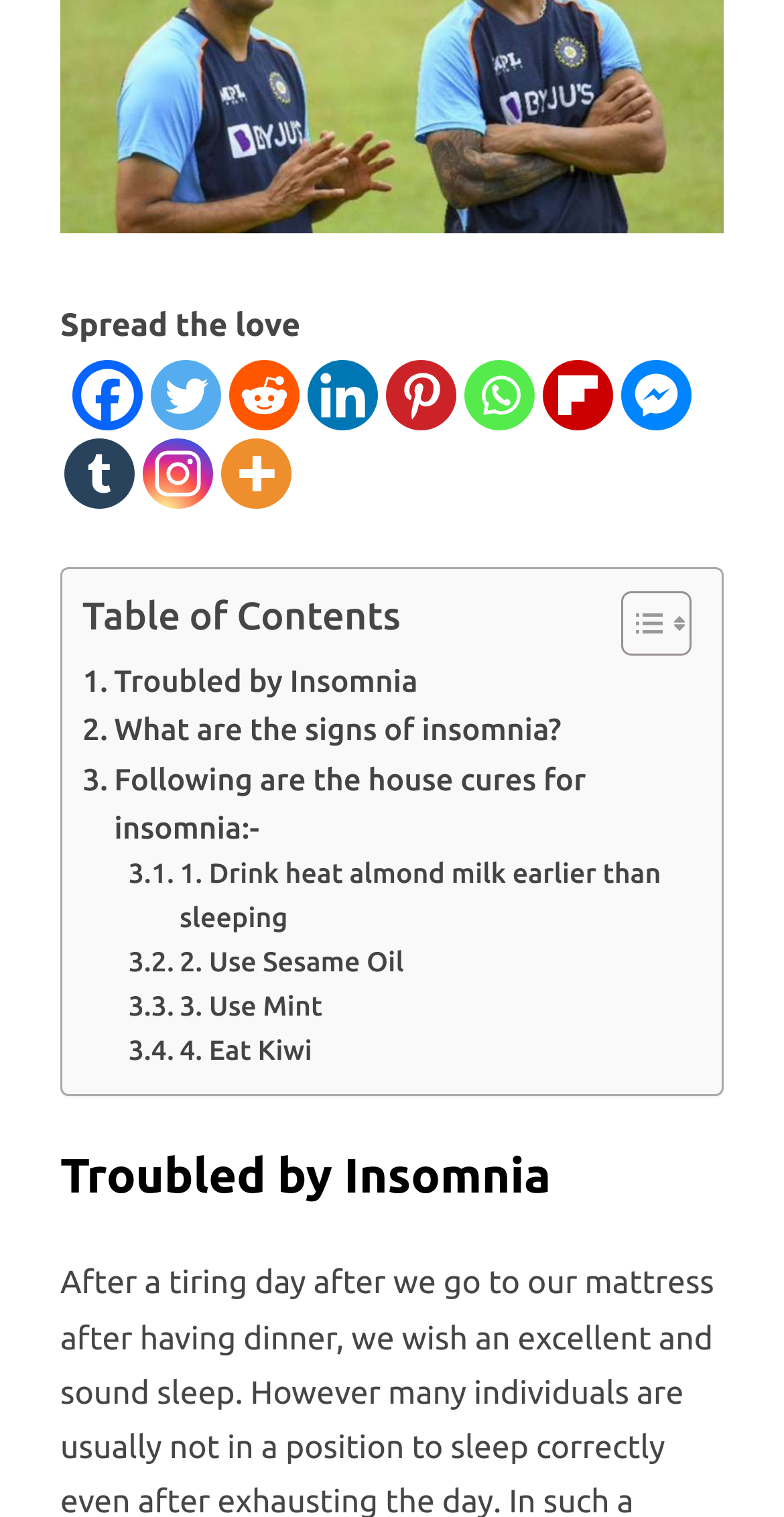Determine the bounding box coordinates of the area to click in order to meet this instruction: "Toggle Table of Content".

[0.754, 0.389, 0.869, 0.434]